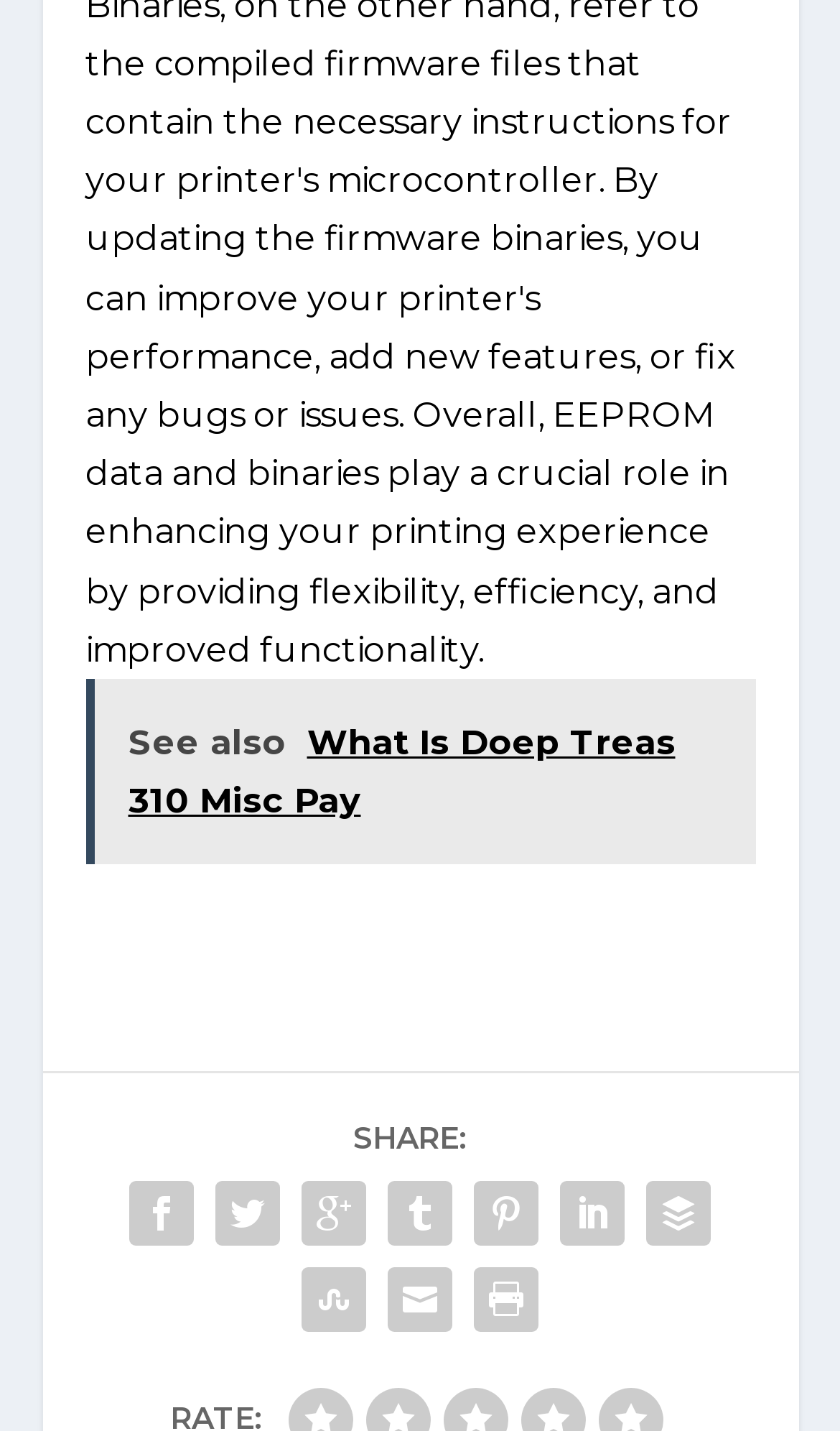Using the information in the image, could you please answer the following question in detail:
What is the text of the first link on the page?

The first link element on the page has OCR text 'See also What Is Doep Treas 310 Misc Pay' at coordinates [0.101, 0.474, 0.899, 0.604]. This text is likely a link to a related article or resource.